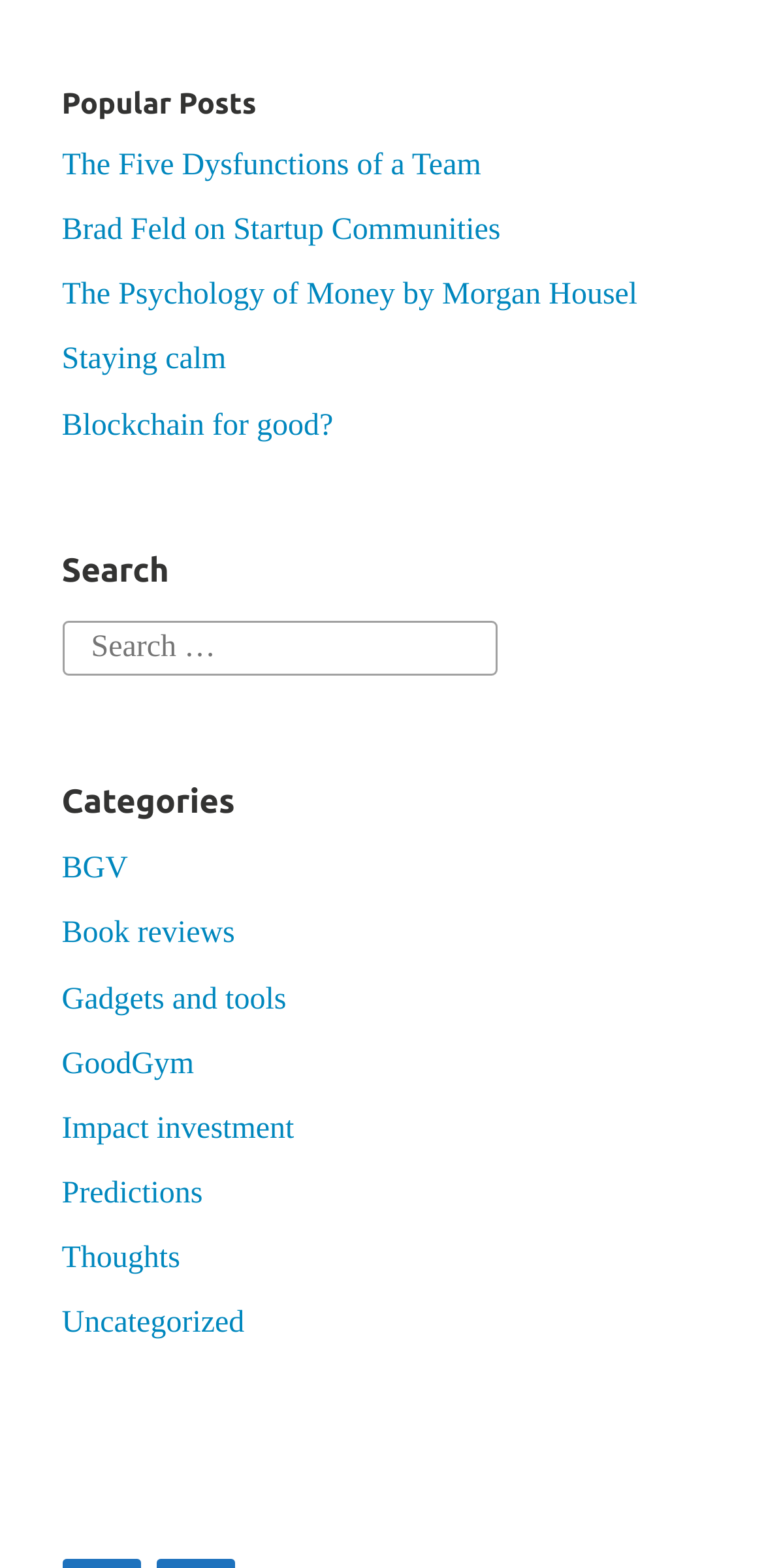Identify the bounding box coordinates of the element that should be clicked to fulfill this task: "Explore 'Thoughts' section". The coordinates should be provided as four float numbers between 0 and 1, i.e., [left, top, right, bottom].

[0.081, 0.792, 0.236, 0.813]